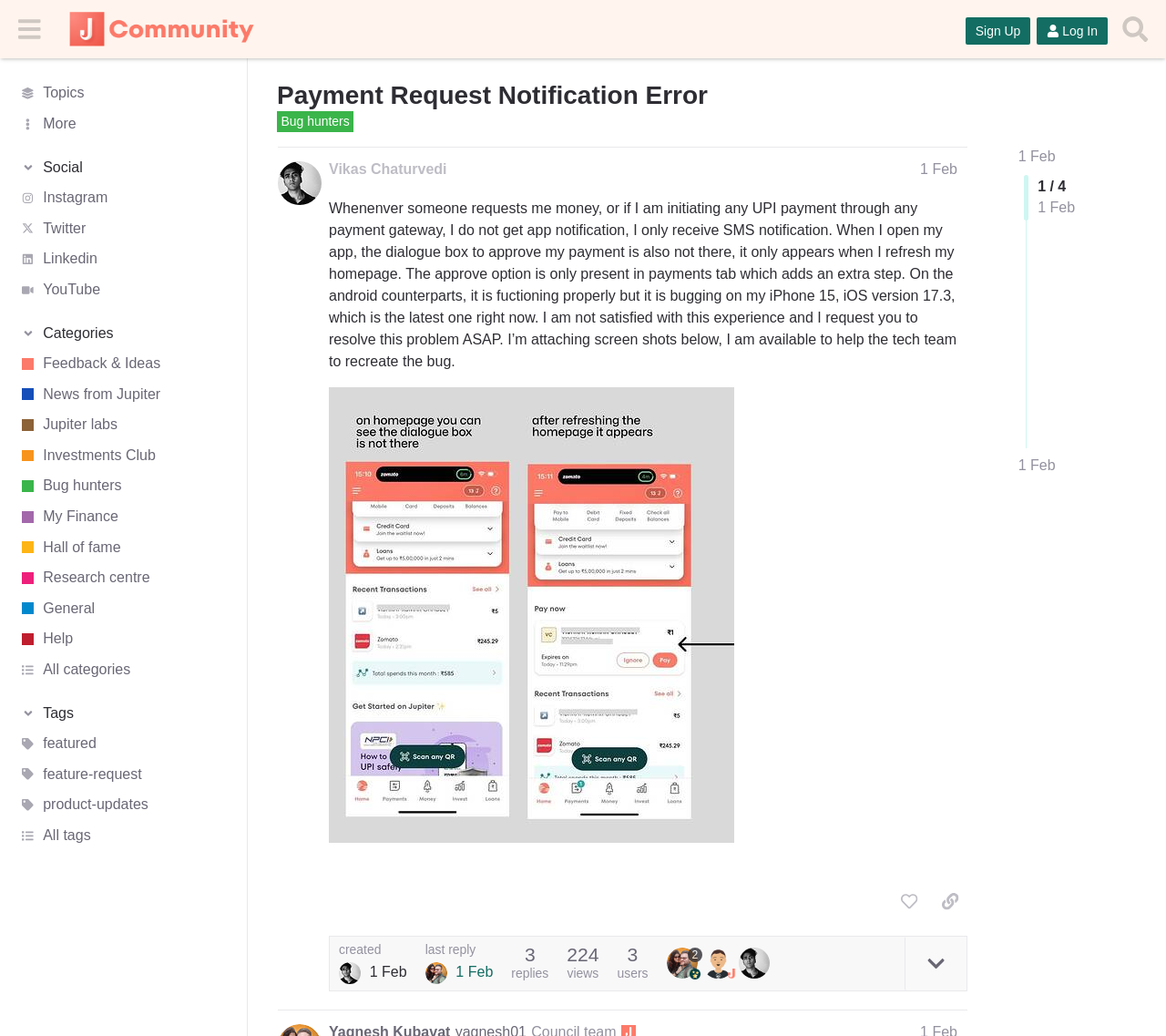Show the bounding box coordinates of the element that should be clicked to complete the task: "View the 'Payment Request Notification Error' post".

[0.238, 0.077, 0.905, 0.107]